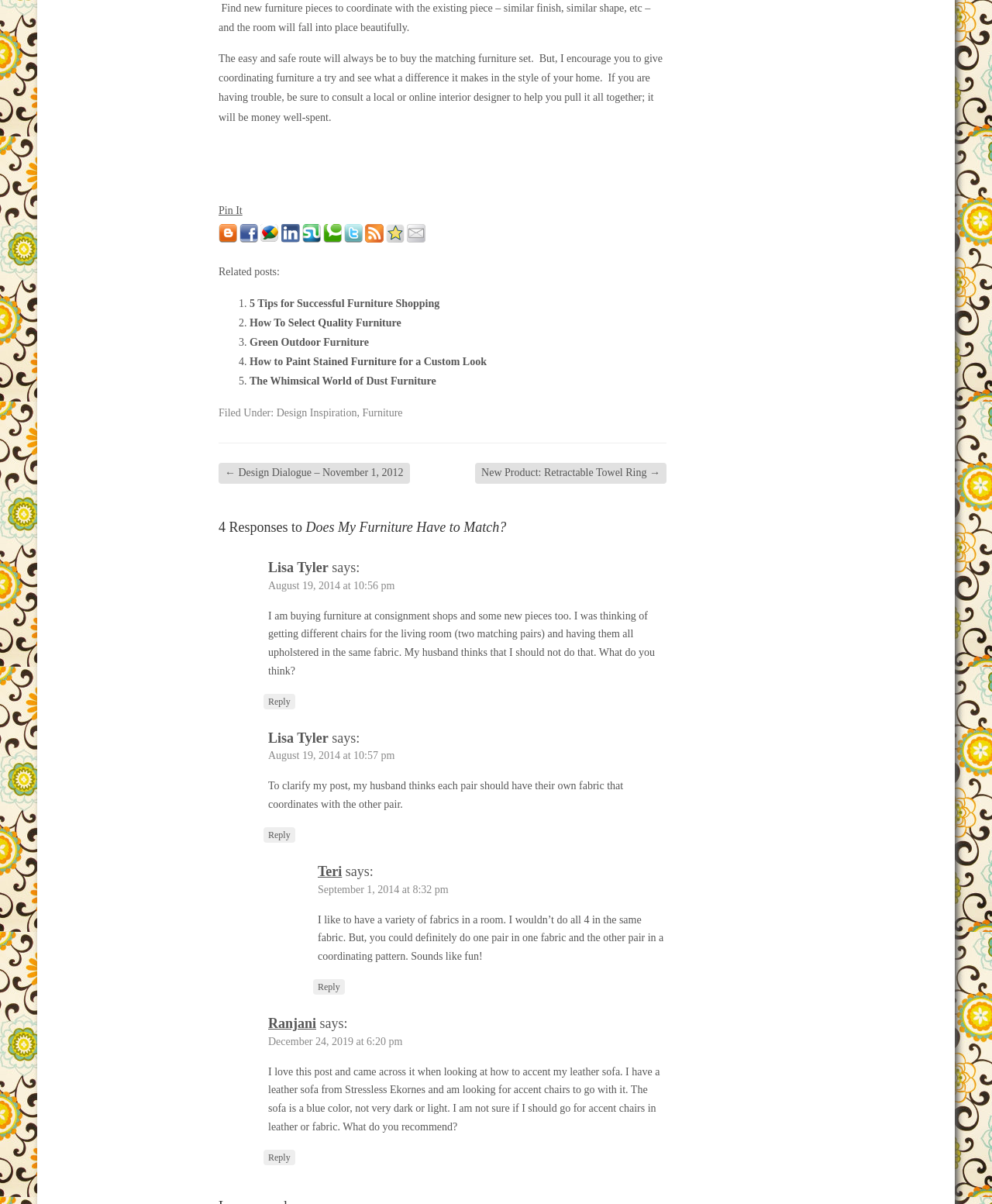Can you specify the bounding box coordinates of the area that needs to be clicked to fulfill the following instruction: "View Design Inspiration"?

[0.279, 0.338, 0.36, 0.347]